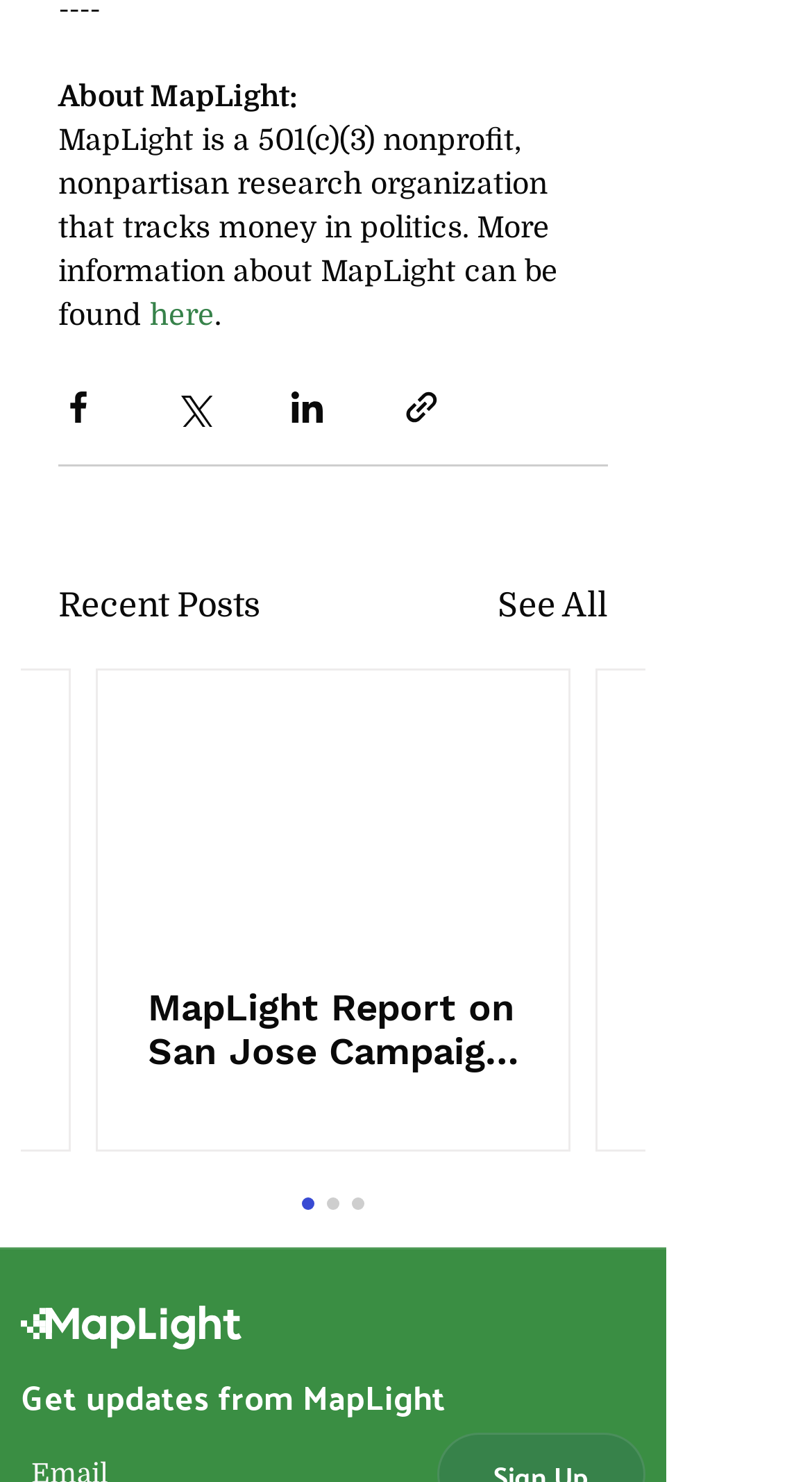Please find the bounding box coordinates in the format (top-left x, top-left y, bottom-right x, bottom-right y) for the given element description. Ensure the coordinates are floating point numbers between 0 and 1. Description: See All

[0.613, 0.392, 0.749, 0.426]